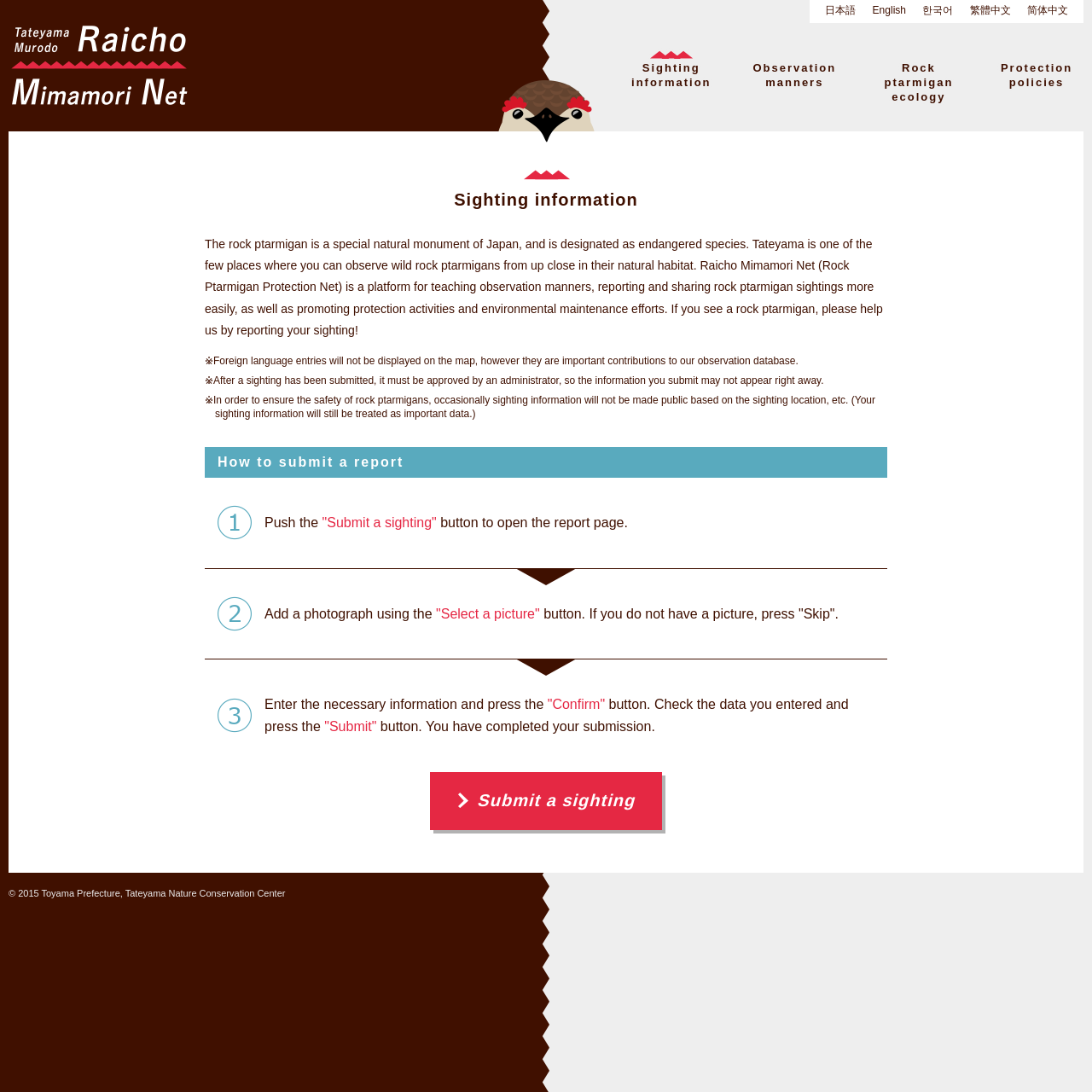Please identify the bounding box coordinates of the element's region that should be clicked to execute the following instruction: "Click the 'Raicho Mimamori Net' link". The bounding box coordinates must be four float numbers between 0 and 1, i.e., [left, top, right, bottom].

[0.008, 0.02, 0.173, 0.101]